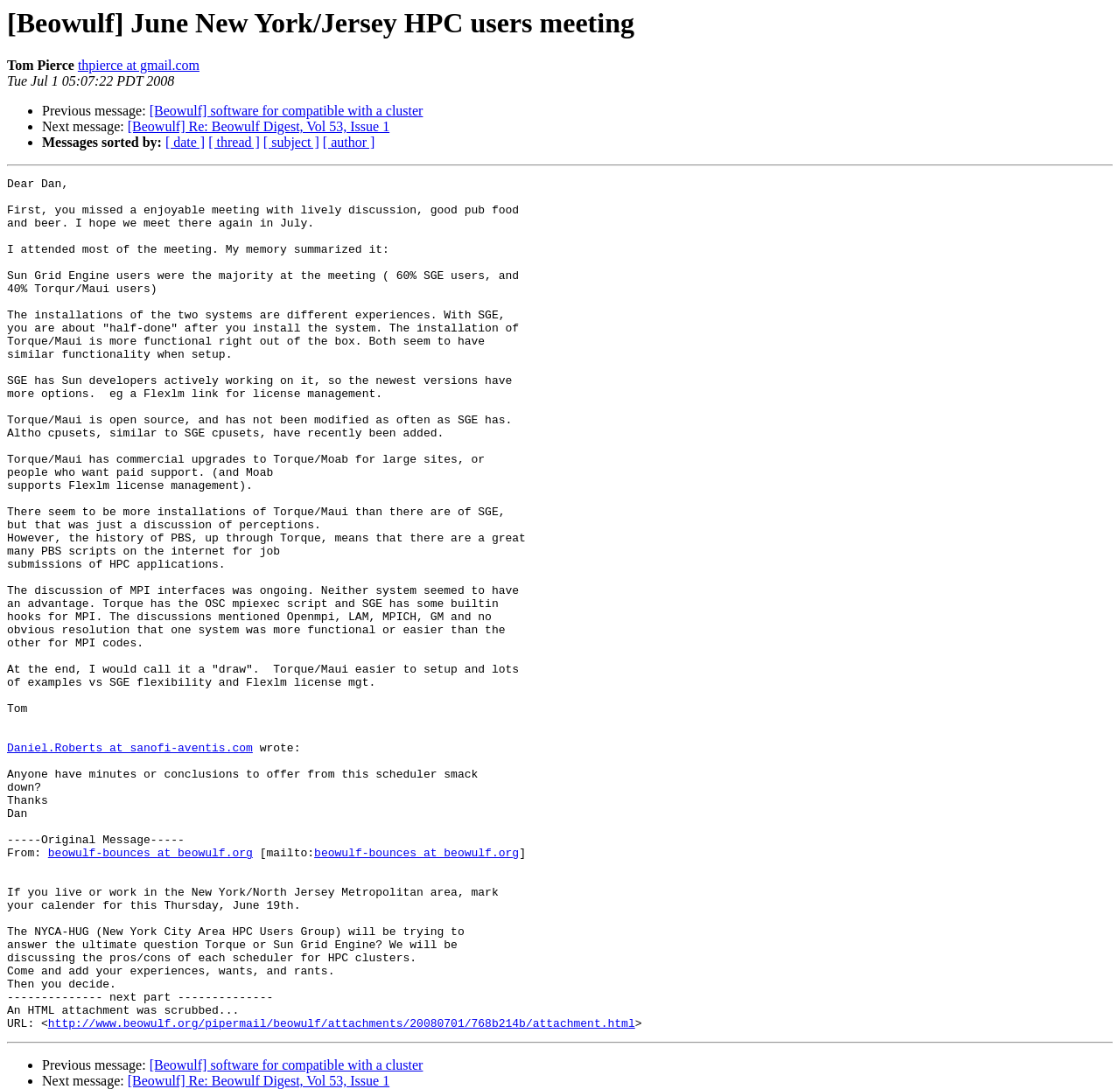Who sent the email?
Based on the image, answer the question with as much detail as possible.

The sender of the email is identified as Tom Pierce, whose email address is thpierce at gmail.com, as indicated by the StaticText element with the text 'Tom Pierce' and the link element with the text 'thpierce at gmail.com'.